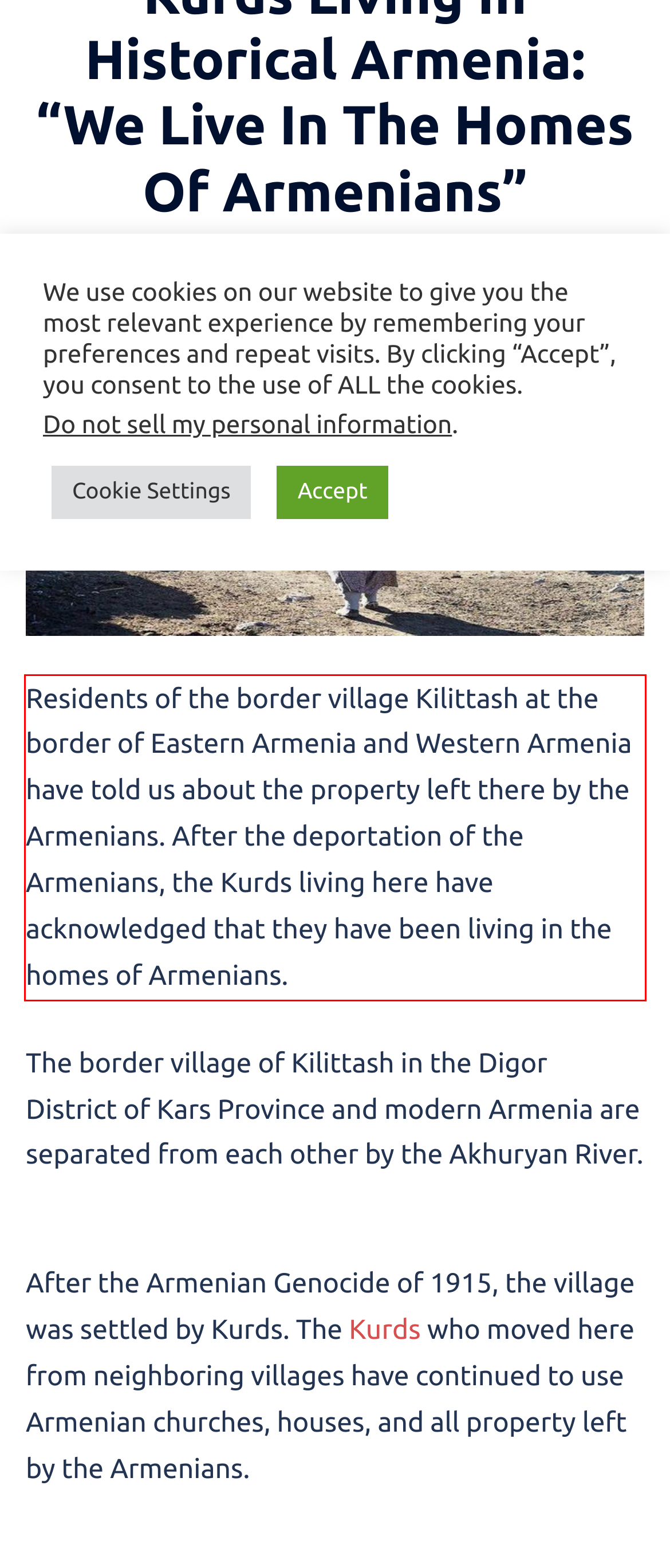Given the screenshot of the webpage, identify the red bounding box, and recognize the text content inside that red bounding box.

Residents of the border village Kilittash at the border of Eastern Armenia and Western Armenia have told us about the property left there by the Armenians. After the deportation of the Armenians, the Kurds living here have acknowledged that they have been living in the homes of Armenians.